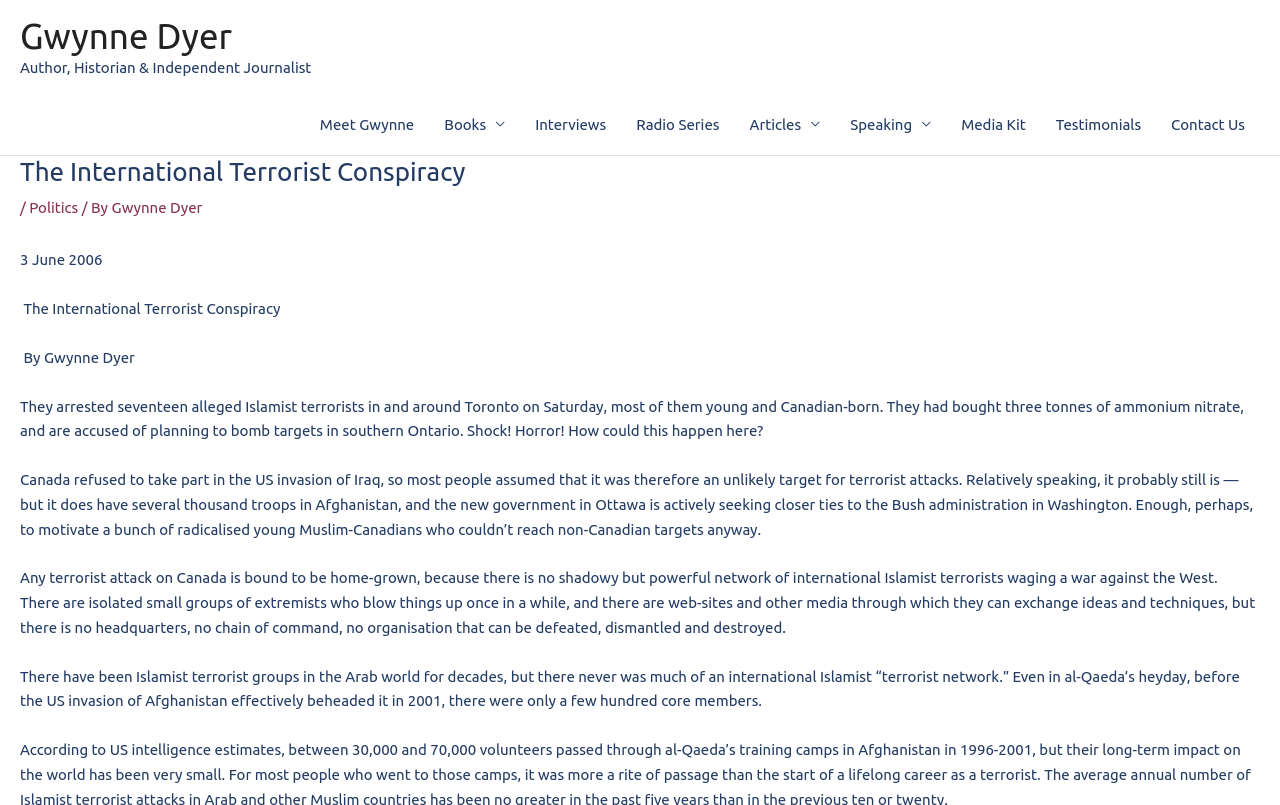Please determine the bounding box coordinates for the element that should be clicked to follow these instructions: "Click on the 'Gwynne Dyer' link".

[0.016, 0.02, 0.181, 0.07]